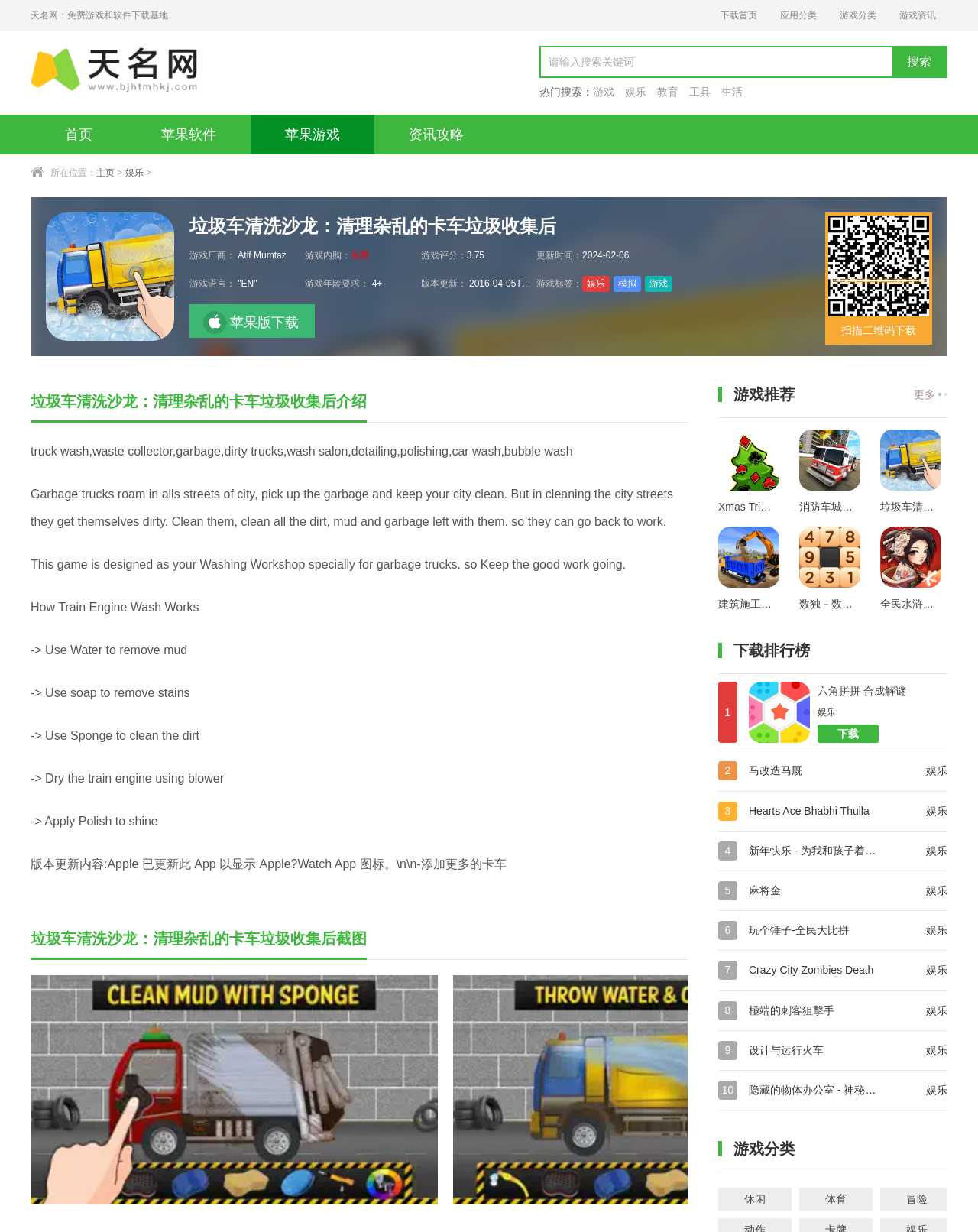Pinpoint the bounding box coordinates of the area that should be clicked to complete the following instruction: "check game details". The coordinates must be given as four float numbers between 0 and 1, i.e., [left, top, right, bottom].

[0.194, 0.172, 0.819, 0.195]